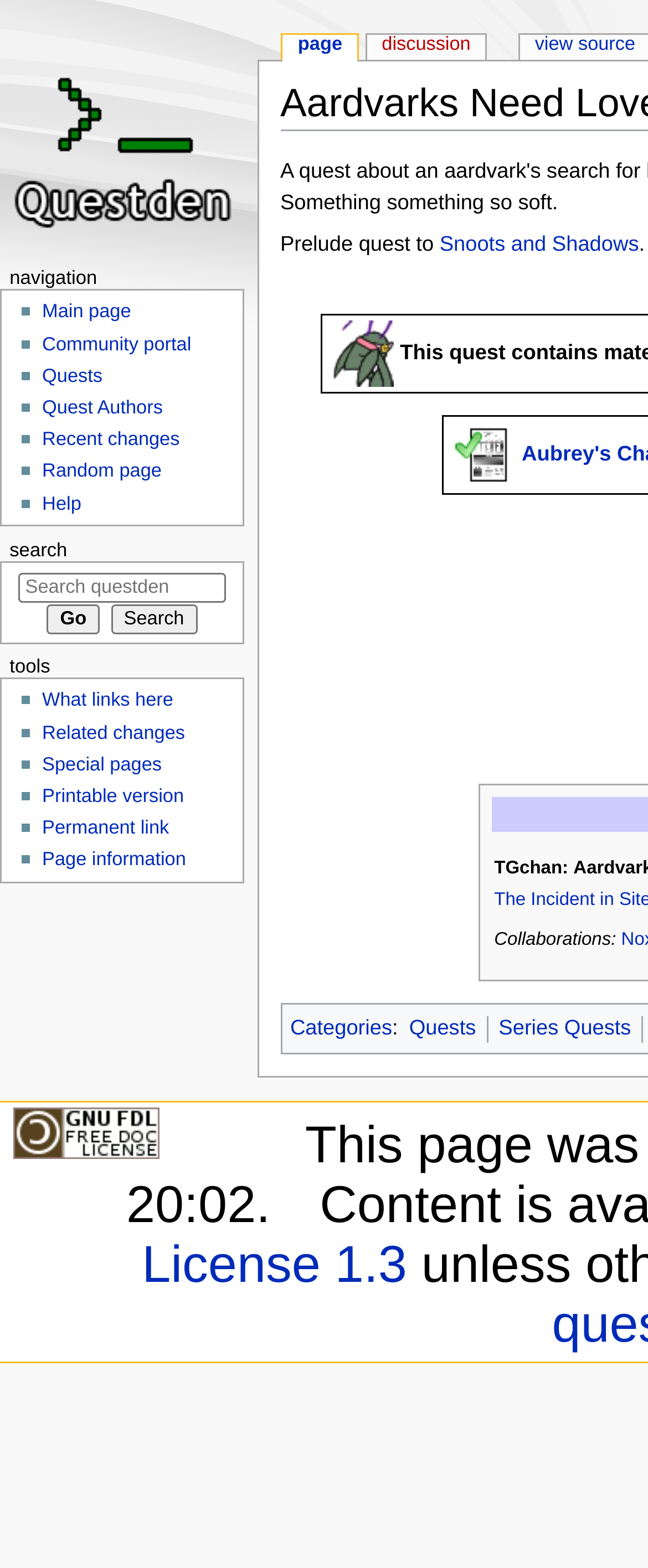Can you specify the bounding box coordinates for the region that should be clicked to fulfill this instruction: "Click on 'IT Information'".

None